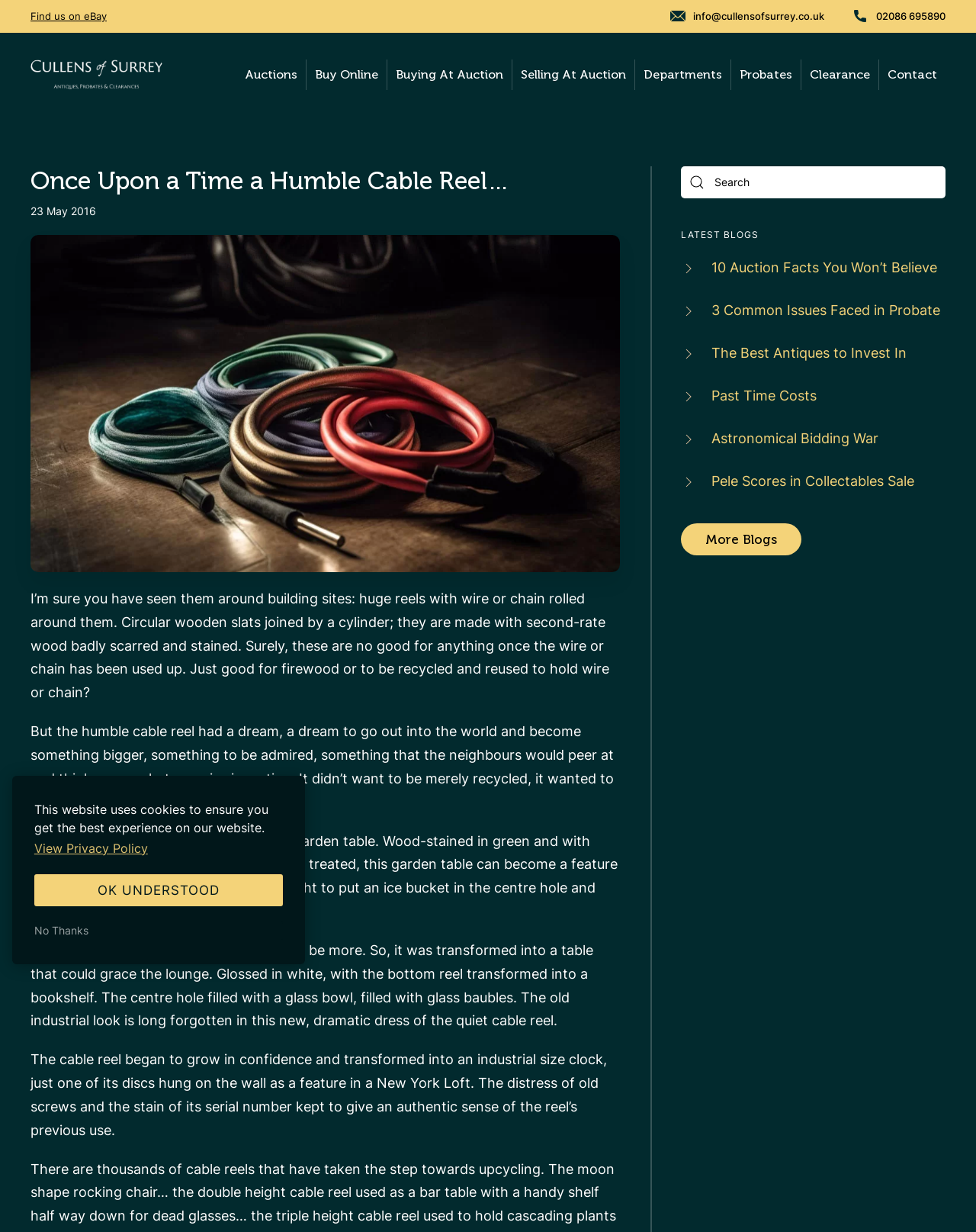What is the company name?
Kindly give a detailed and elaborate answer to the question.

The company name can be found in the top-left corner of the webpage, where the logo is located. The image has a description 'Cullens of Surrey - Antiques Probates & Clearances', which indicates the company name.